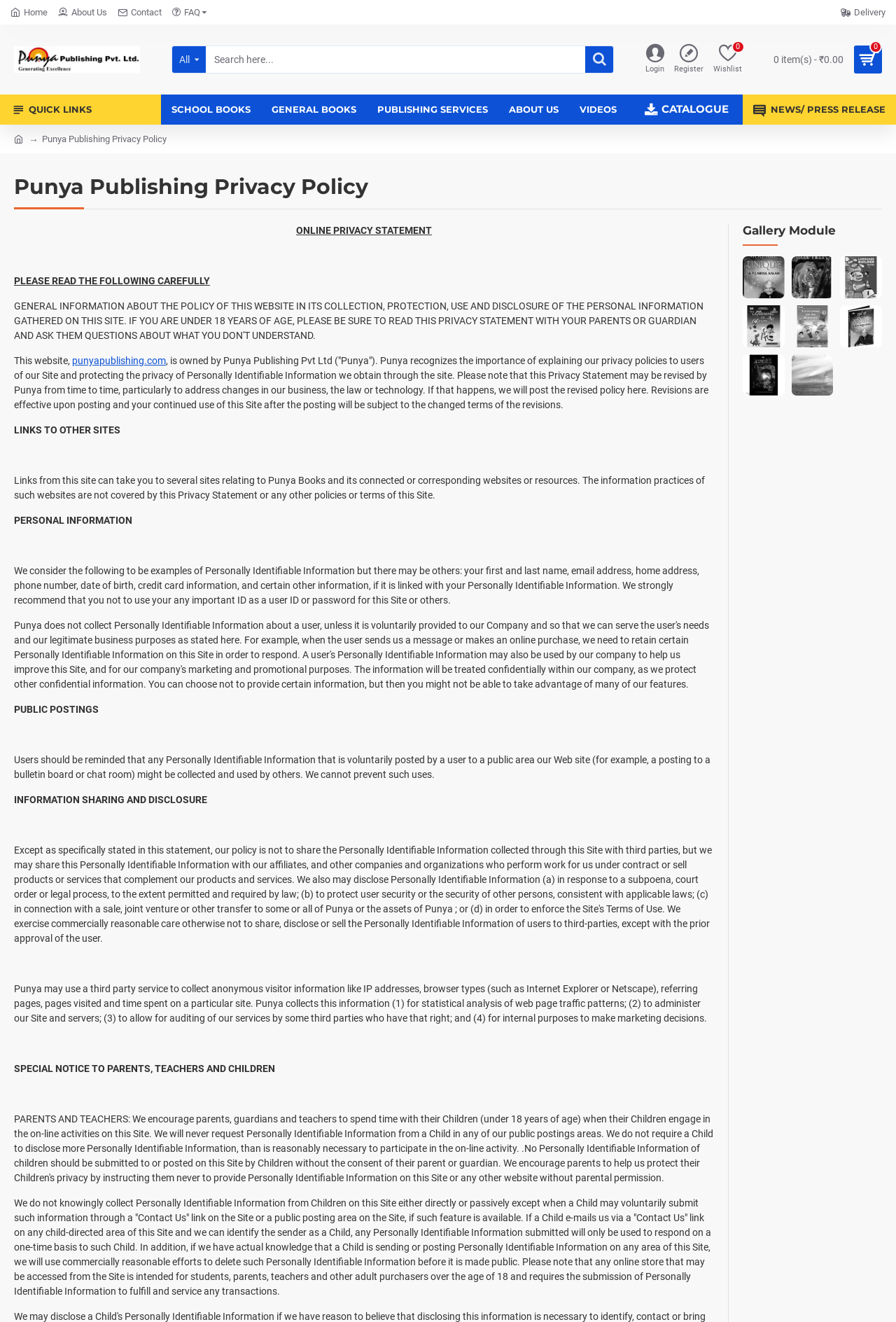Please specify the bounding box coordinates in the format (top-left x, top-left y, bottom-right x, bottom-right y), with values ranging from 0 to 1. Identify the bounding box for the UI component described as follows: News/ Press Release

[0.829, 0.072, 1.0, 0.094]